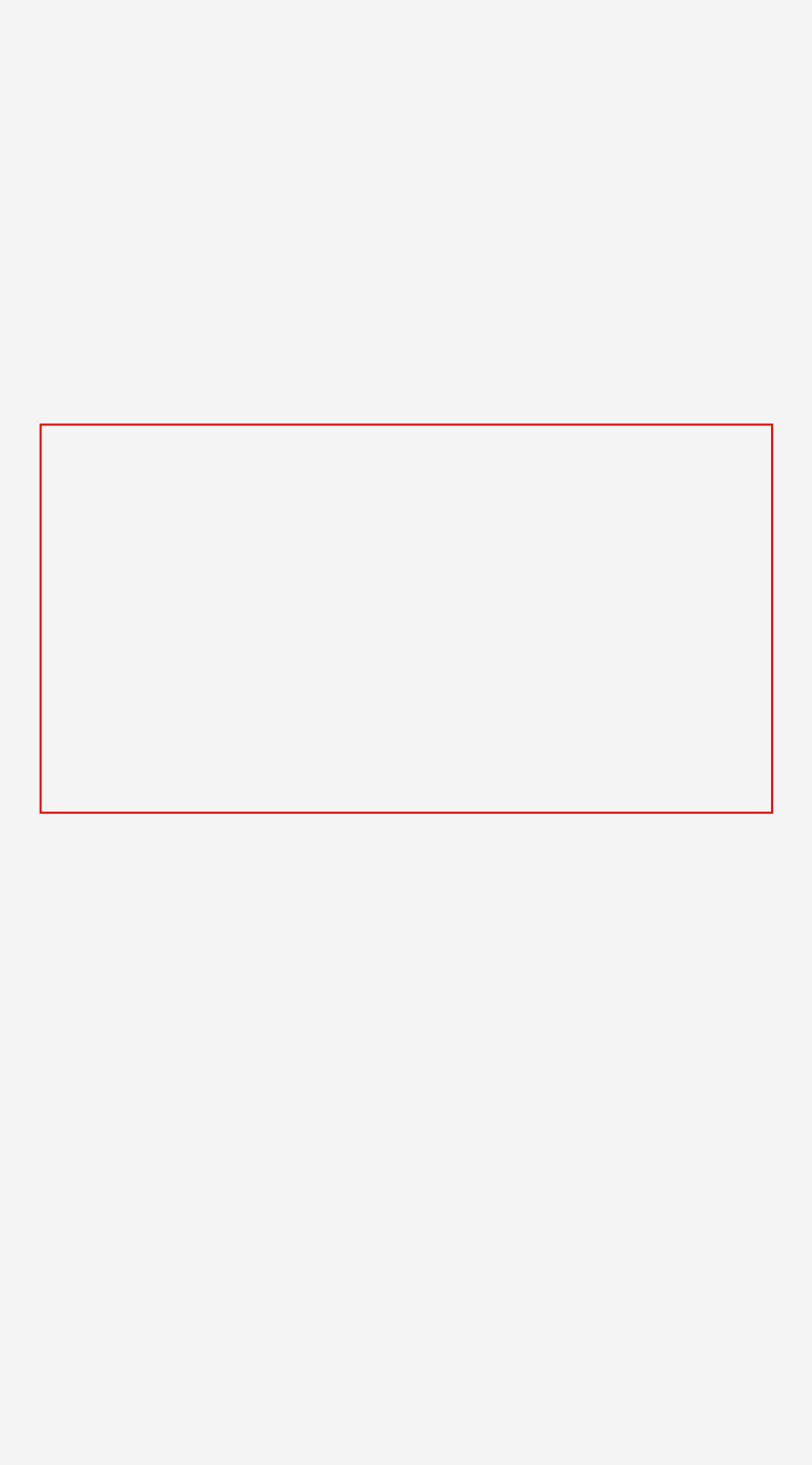Within the screenshot of the webpage, there is a red rectangle. Please recognize and generate the text content inside this red bounding box.

EWII presents their challenge in the electricity system and invites, together with Digital Energy Hub, to develop new data-driven business models. Here, the focus is on utilizing the existing infrastructure and intelligenty control the load levels, so the electricity system can be utilized to its full capacity.